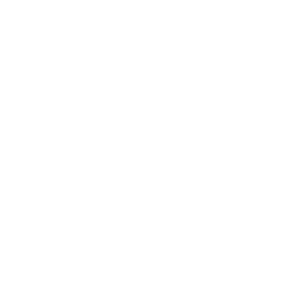What type of projects can utilize the Neodymium Magnet?
Offer a detailed and full explanation in response to the question.

According to the caption, the Neodymium Magnet is widely utilized in various applications, including electronics, industrial machinery, and DIY projects, indicating its versatility and range of uses.